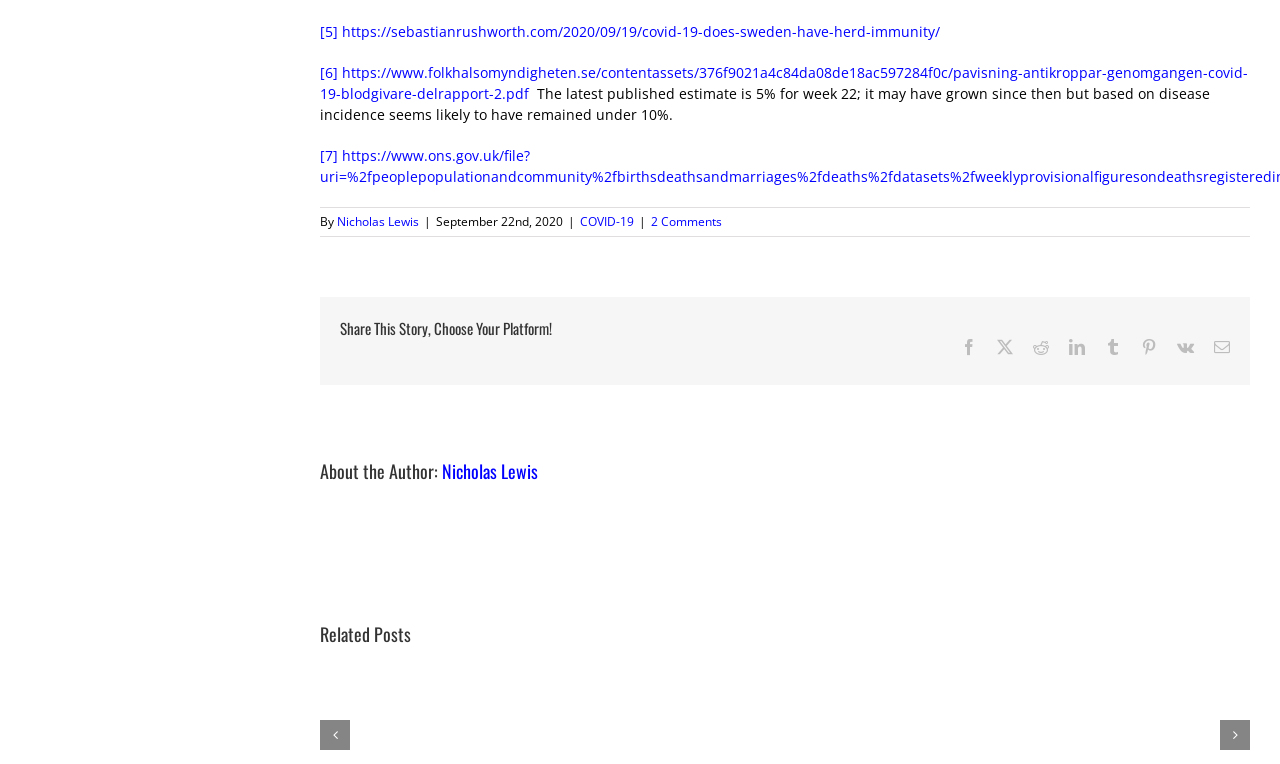How many comments are there on the article? From the image, respond with a single word or brief phrase.

2